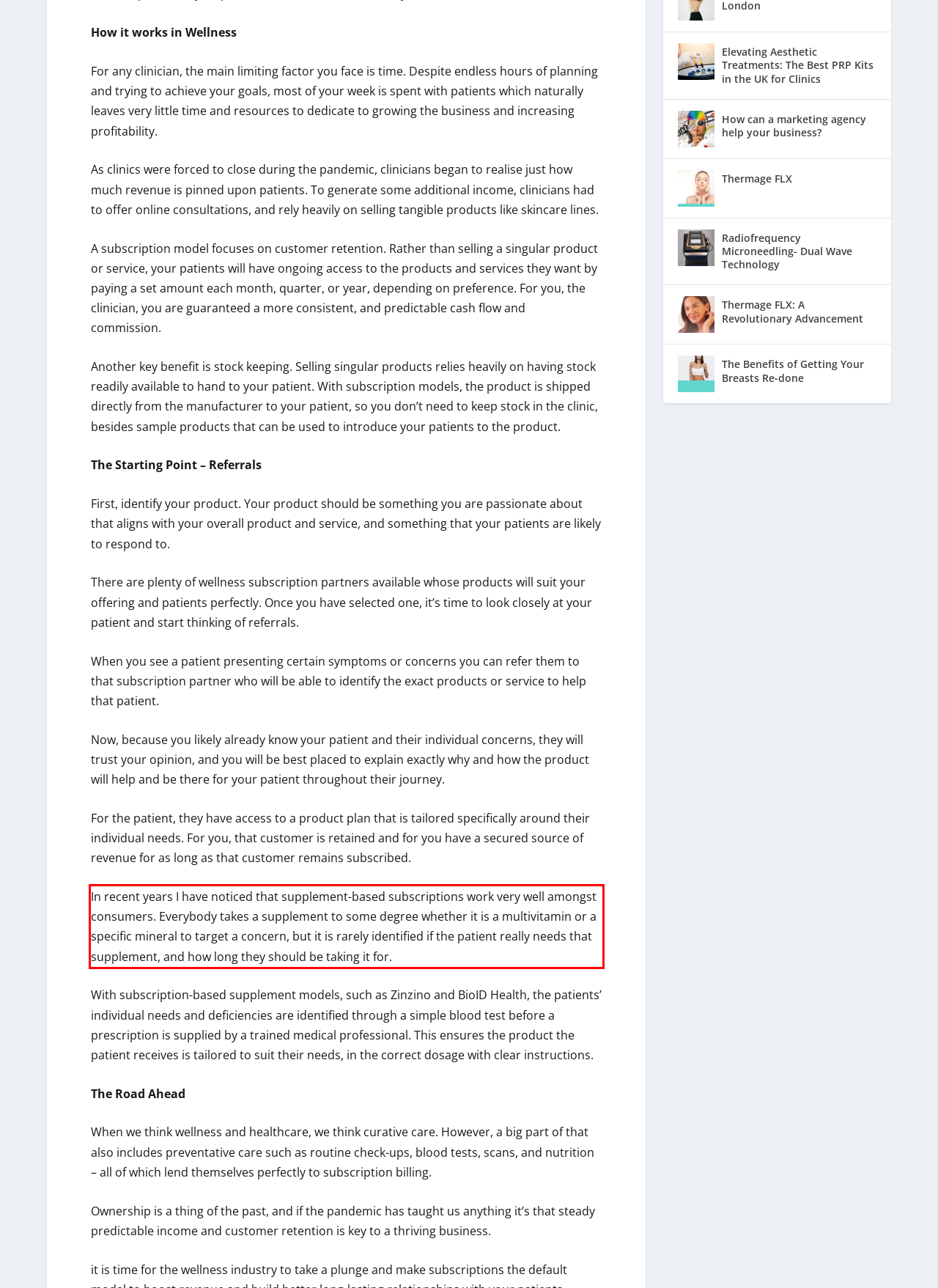View the screenshot of the webpage and identify the UI element surrounded by a red bounding box. Extract the text contained within this red bounding box.

In recent years I have noticed that supplement-based subscriptions work very well amongst consumers. Everybody takes a supplement to some degree whether it is a multivitamin or a specific mineral to target a concern, but it is rarely identified if the patient really needs that supplement, and how long they should be taking it for.